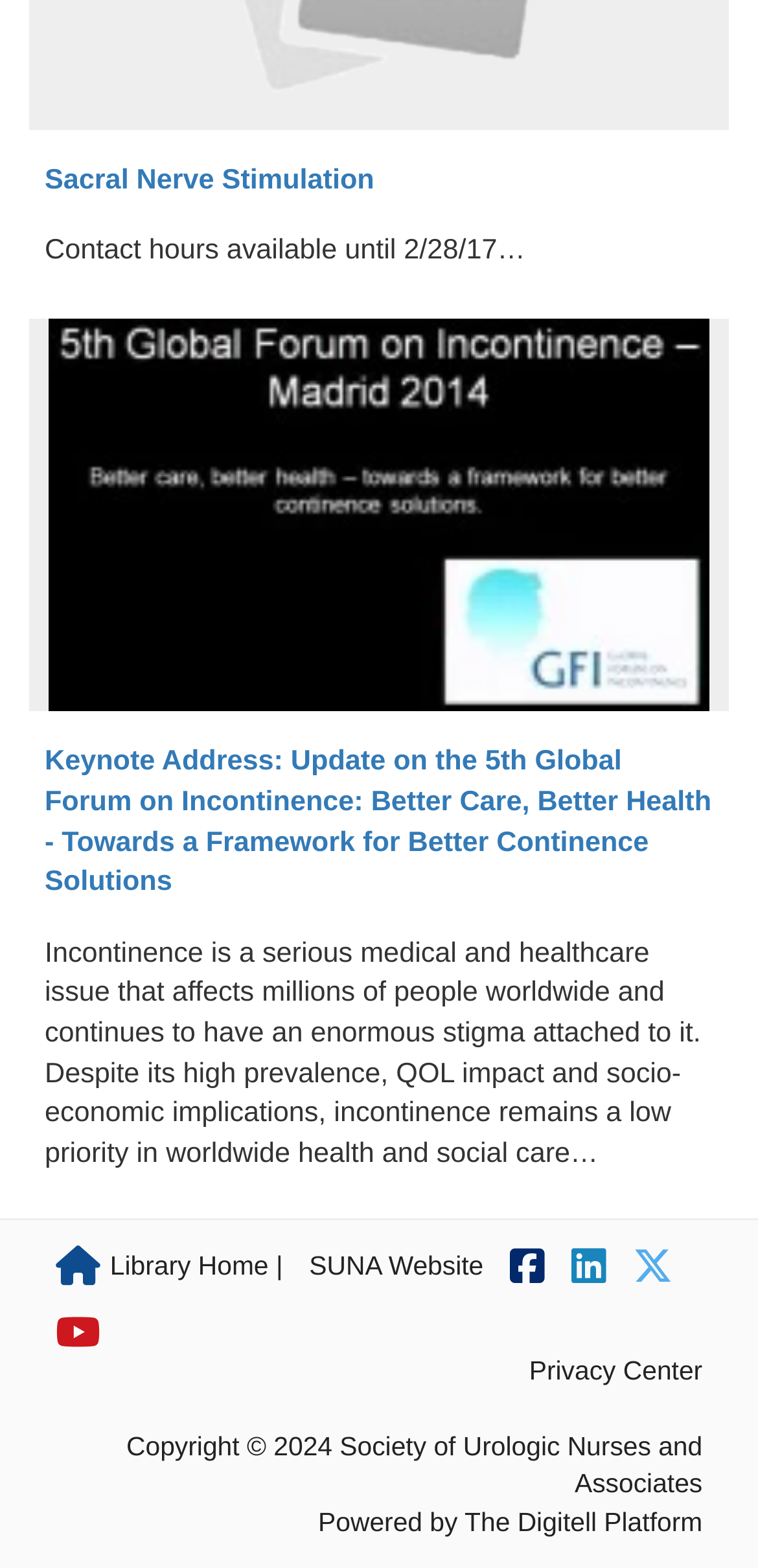What is the topic of the keynote address?
Please answer the question with as much detail as possible using the screenshot.

The topic of the keynote address can be determined by looking at the link 'Keynote Address: Update on the 5th Global Forum on Incontinence: Better Care, Better Health - Towards a Framework for Better Continence Solutions' and its corresponding image thumbnail. The text associated with this link and image suggests that the keynote address is about incontinence.